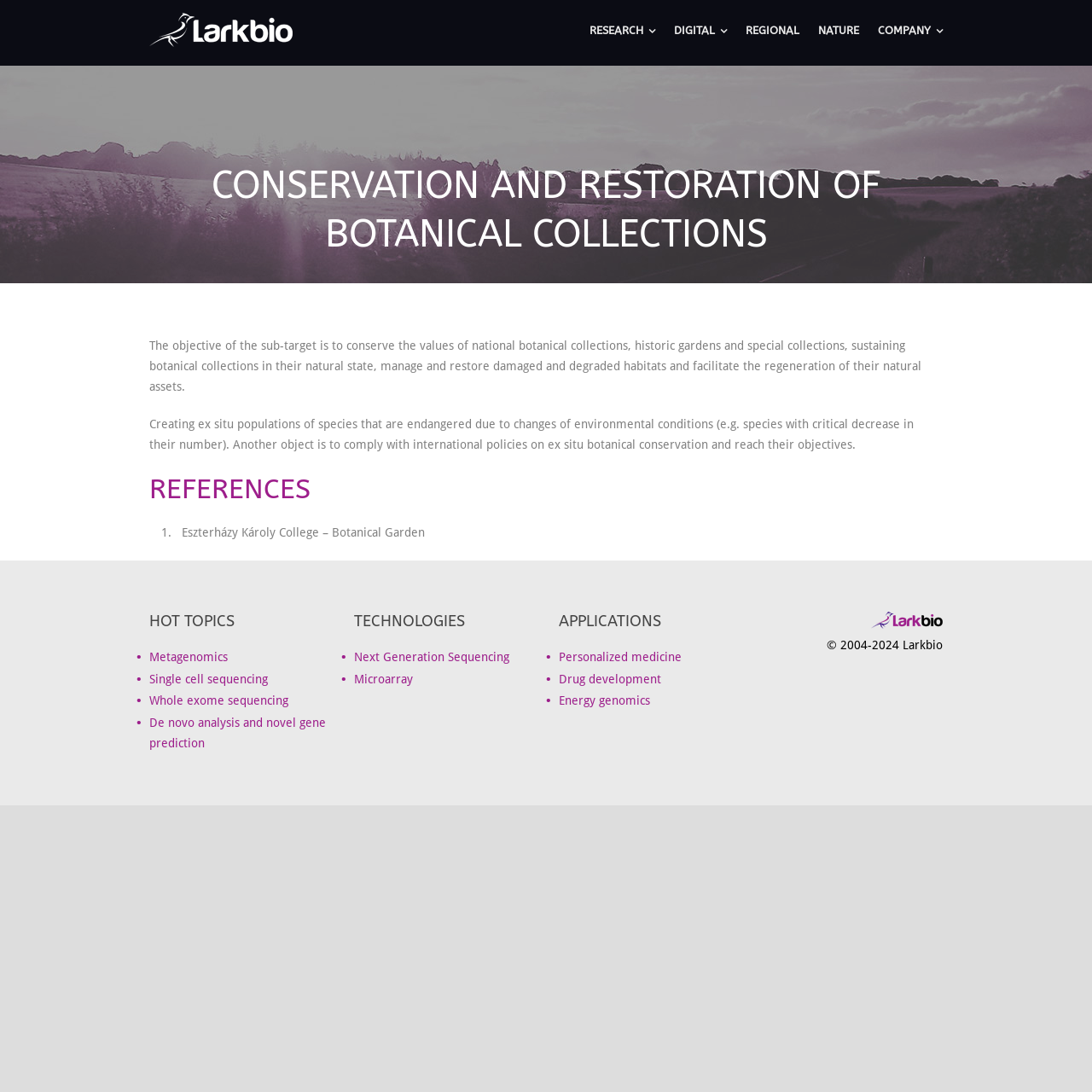What is the first hot topic listed?
Please respond to the question with as much detail as possible.

The first hot topic listed is 'Metagenomics', which is mentioned in the link element with bounding box coordinates [0.137, 0.595, 0.209, 0.608] and is part of the 'HOT TOPICS' section.